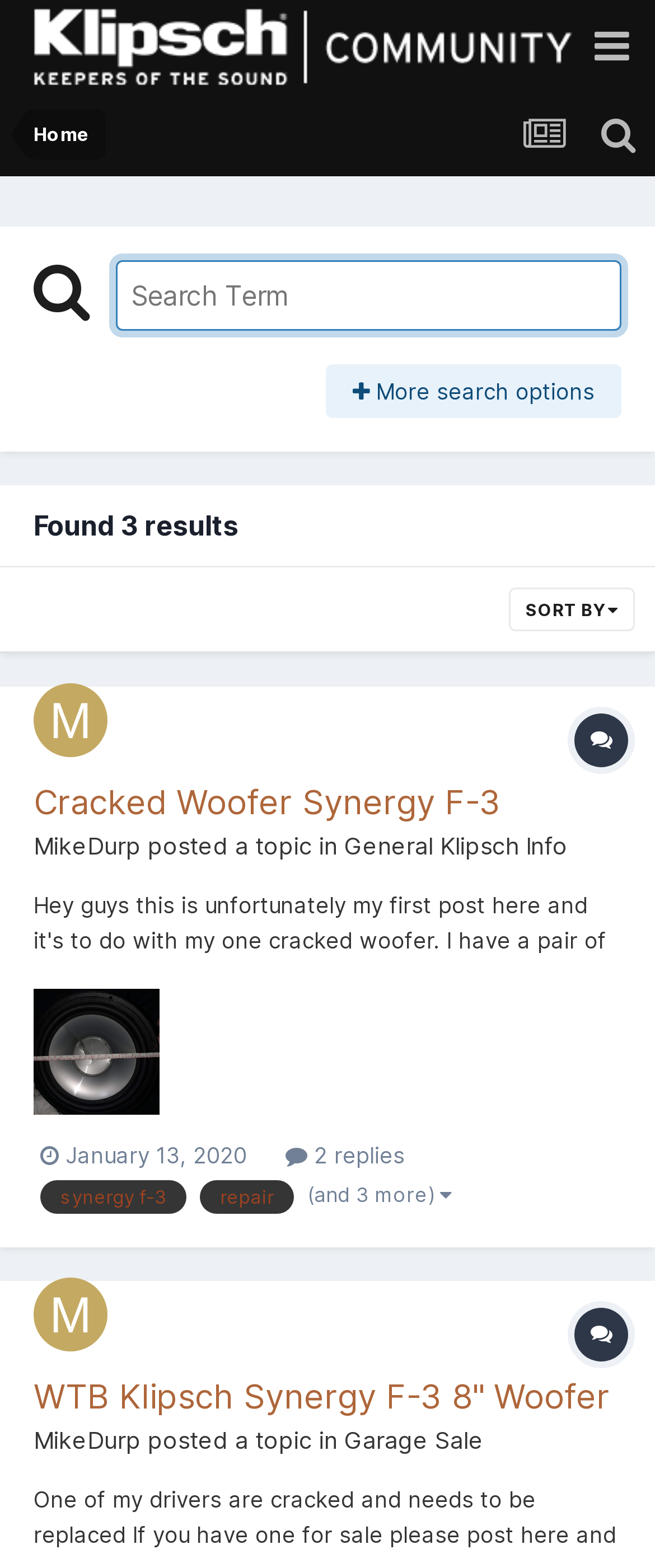What is the community name?
Based on the image, respond with a single word or phrase.

The Klipsch Audio Community